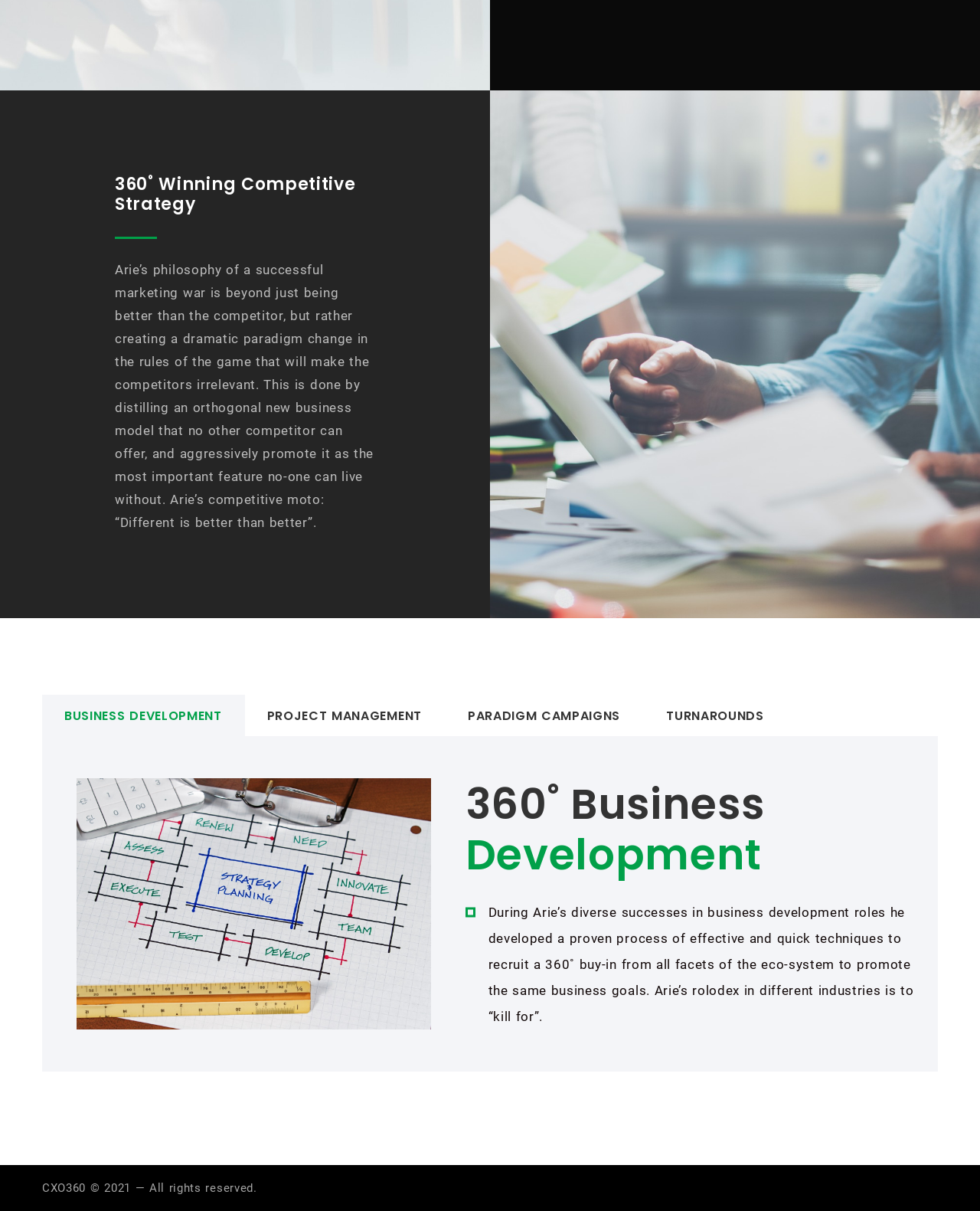What is the theme of the webpage?
Look at the image and respond with a one-word or short phrase answer.

Business strategy and development